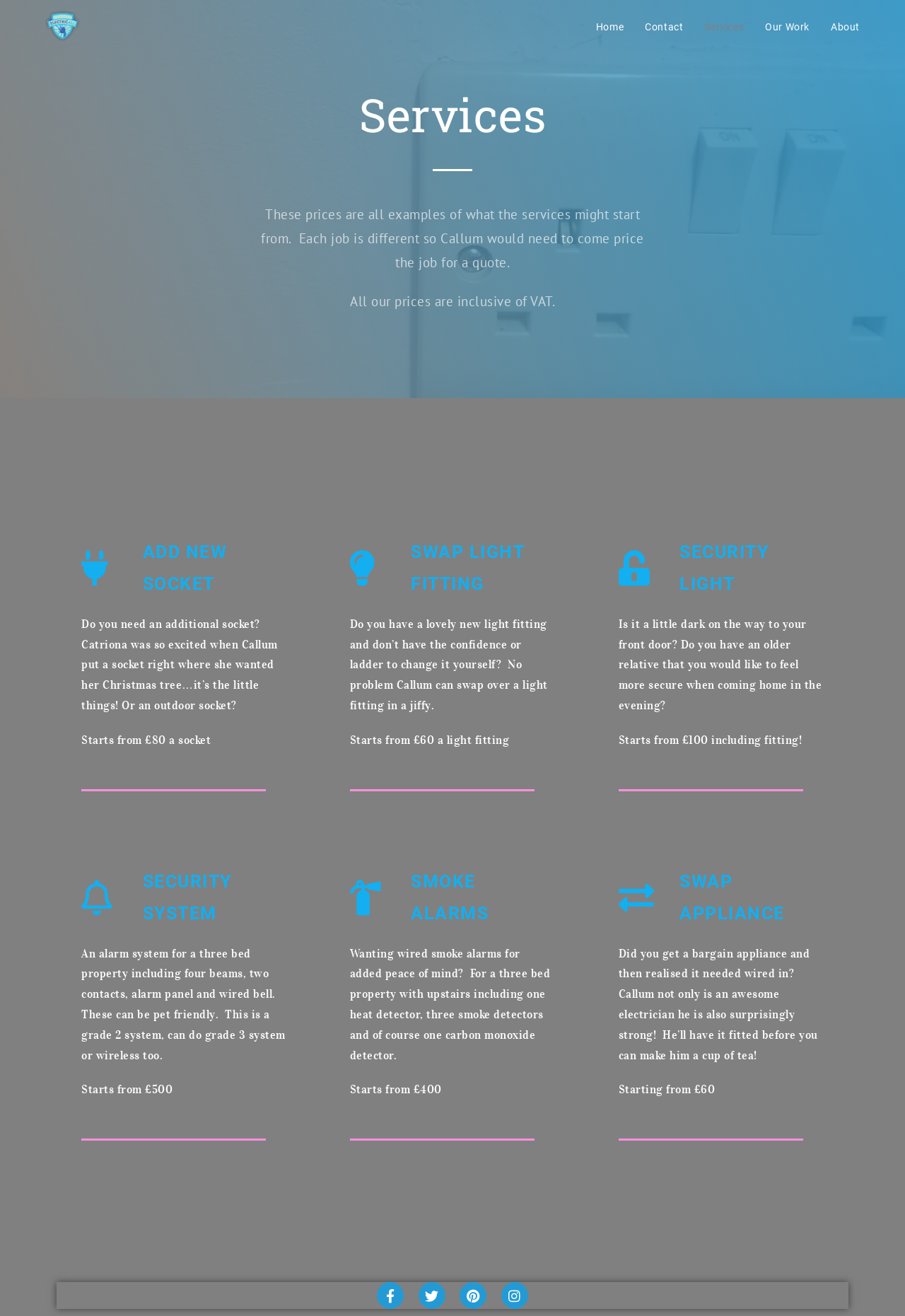Determine the bounding box coordinates of the clickable area required to perform the following instruction: "Click on the 'Facebook' icon". The coordinates should be represented as four float numbers between 0 and 1: [left, top, right, bottom].

[0.417, 0.974, 0.446, 0.995]